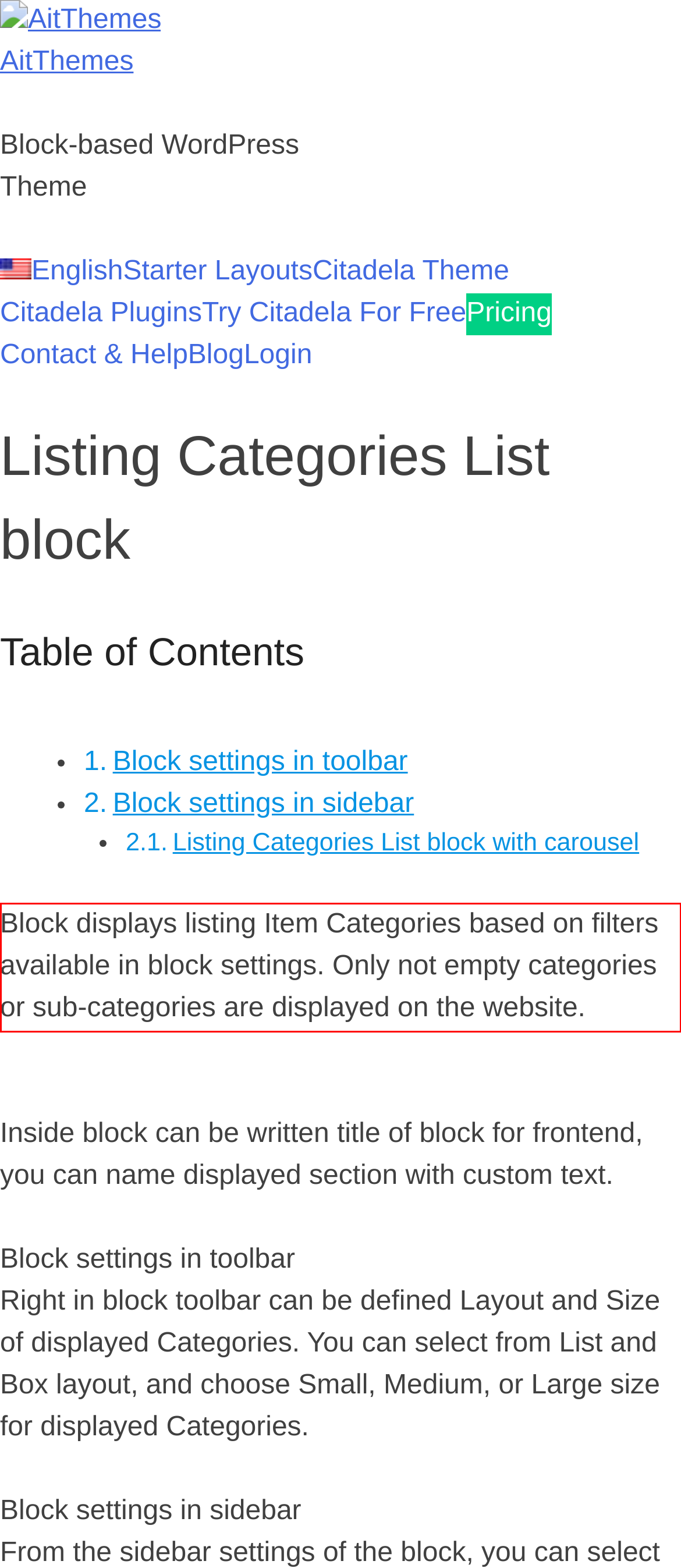Please analyze the screenshot of a webpage and extract the text content within the red bounding box using OCR.

Block displays listing Item Categories based on filters available in block settings. Only not empty categories or sub-categories are displayed on the website.